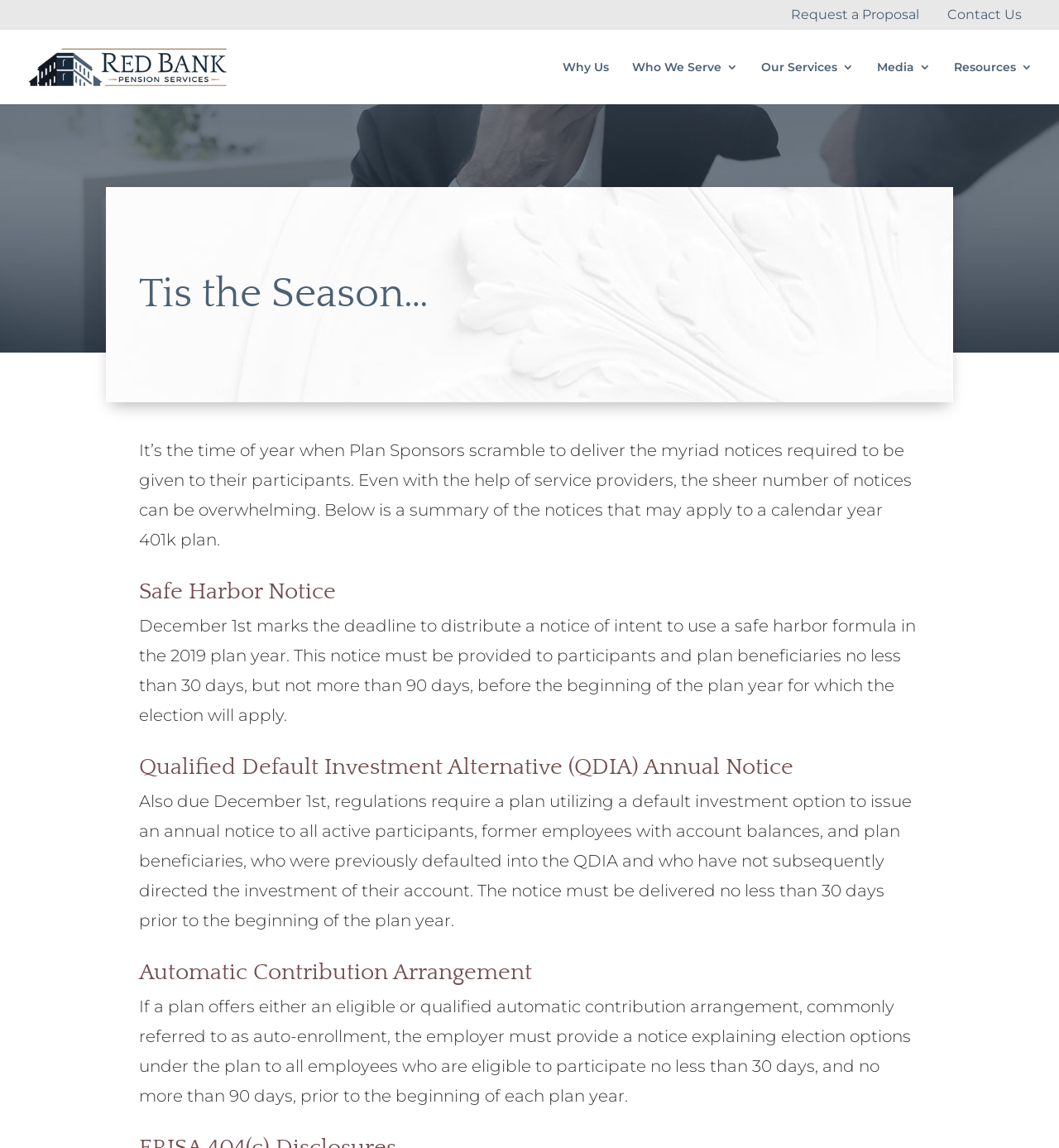Specify the bounding box coordinates of the area to click in order to follow the given instruction: "Visit 'Red Bank Pension Services'."

[0.027, 0.048, 0.249, 0.066]